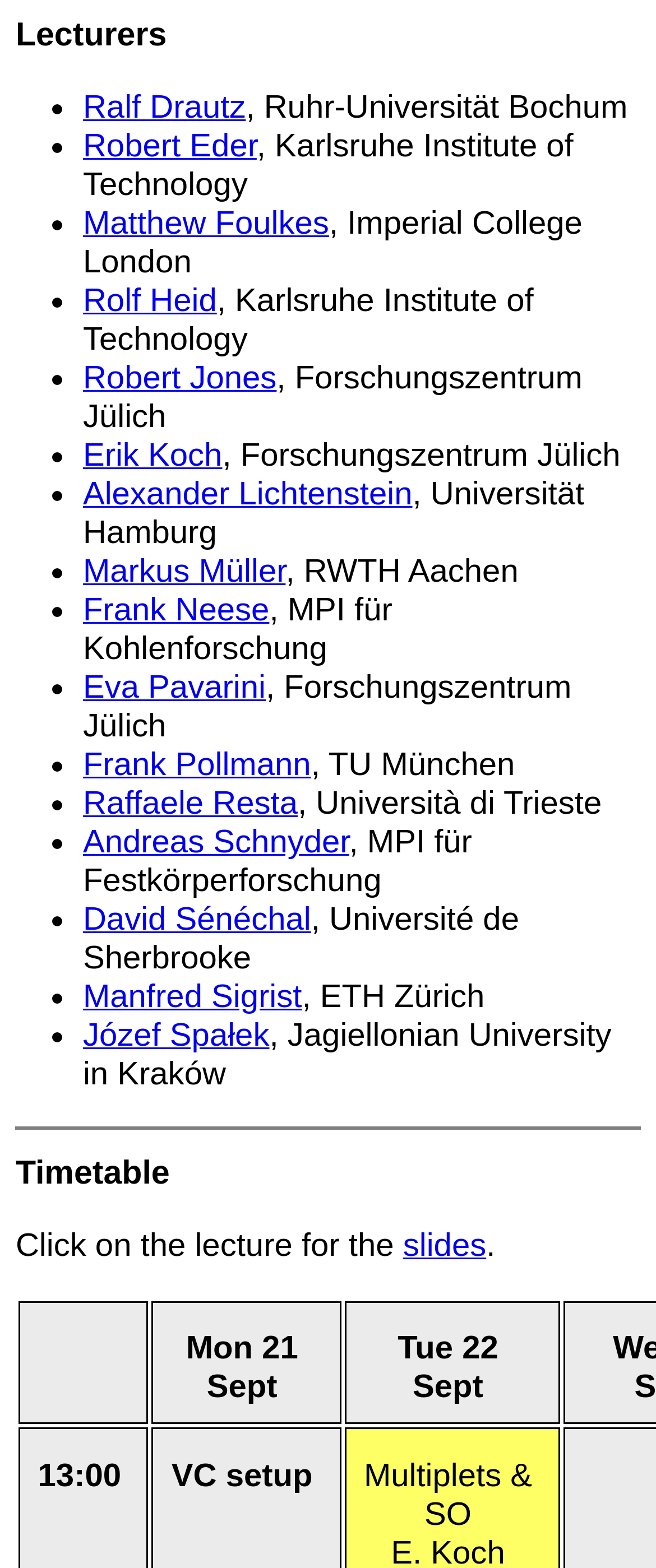Please answer the following query using a single word or phrase: 
What is the affiliation of Ralf Drautz?

Ruhr-Universität Bochum